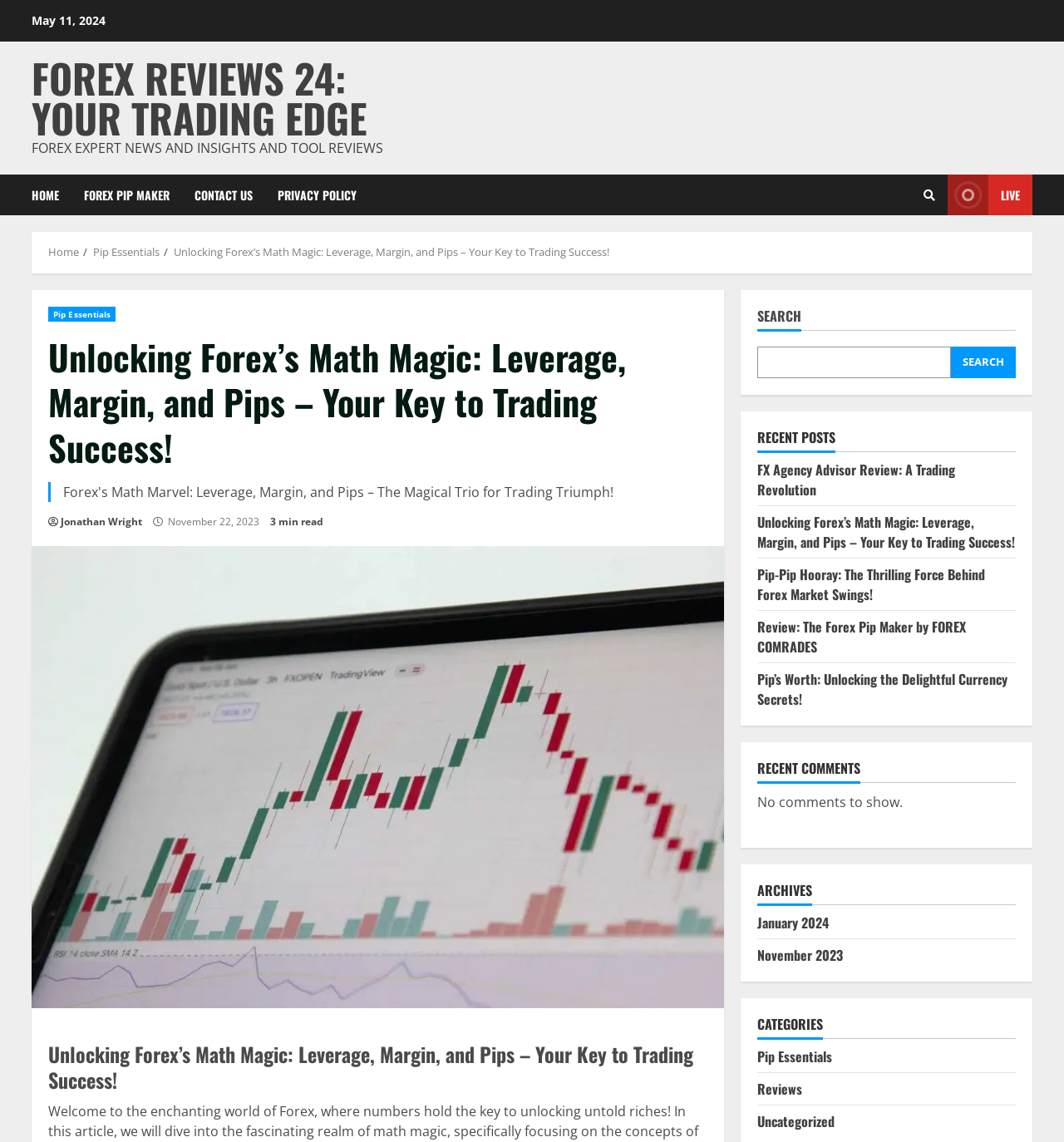Could you please study the image and provide a detailed answer to the question:
What is the category of the article 'FX Agency Advisor Review: A Trading Revolution'?

I found the category of the article 'FX Agency Advisor Review: A Trading Revolution' by looking at the link element with the text 'FX Agency Advisor Review: A Trading Revolution' which is located under the heading 'RECENT POSTS'. Then, I looked at the categories section and found that the category 'Reviews' is listed, which is likely to be the category of the article.